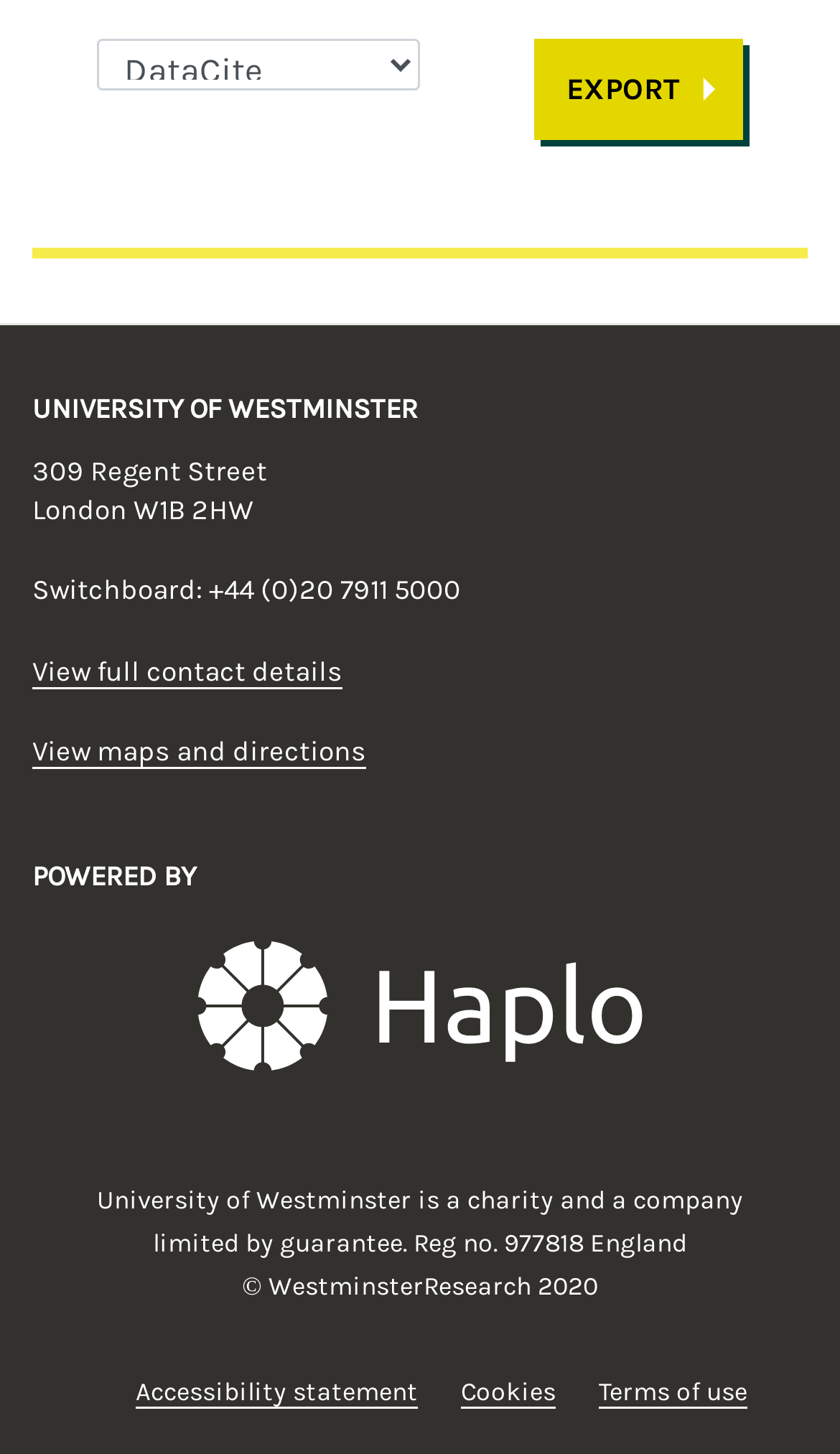Determine the coordinates of the bounding box for the clickable area needed to execute this instruction: "Select an export option".

[0.115, 0.026, 0.5, 0.063]